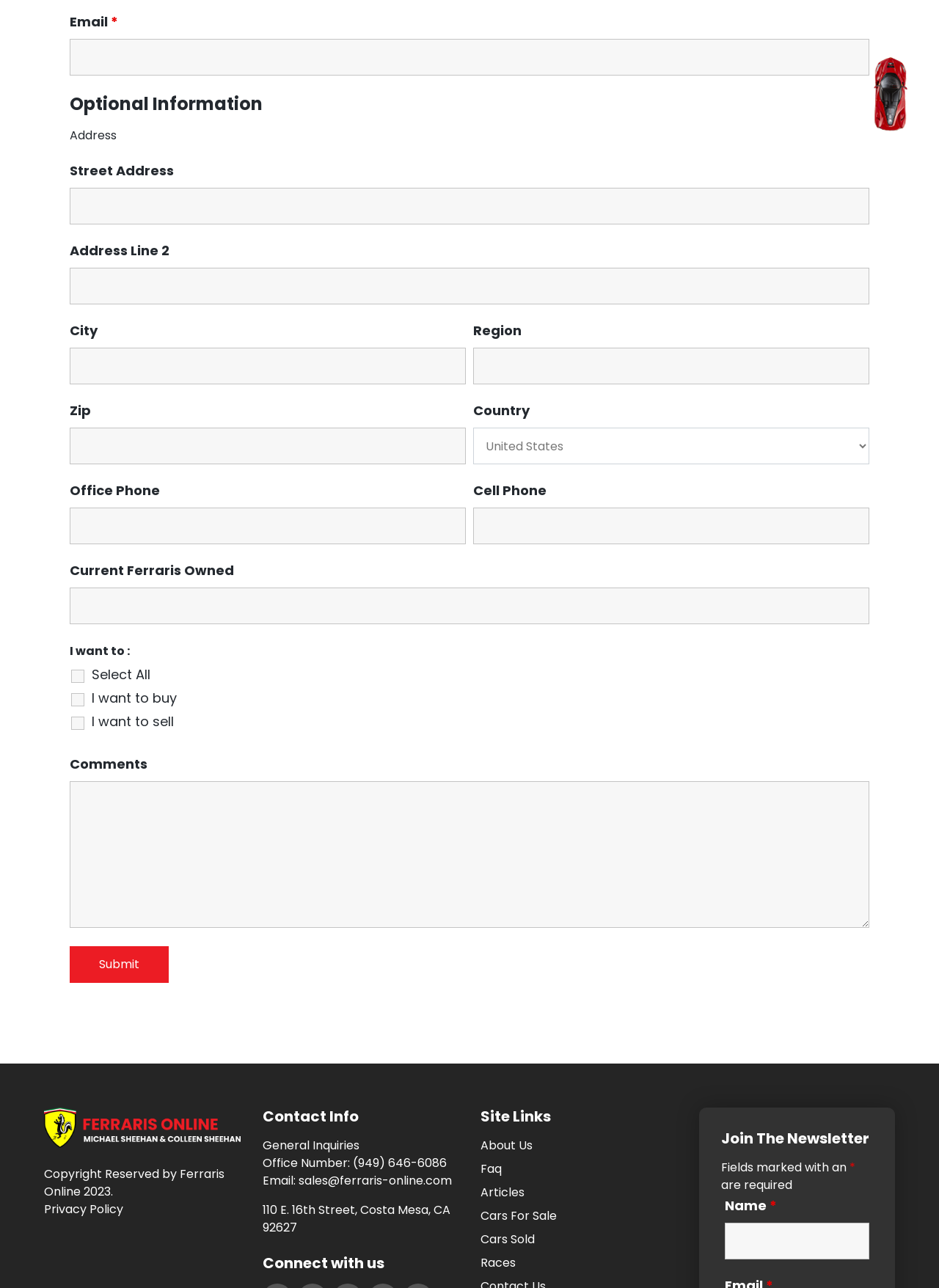Determine the bounding box of the UI component based on this description: "value="Submit"". The bounding box coordinates should be four float values between 0 and 1, i.e., [left, top, right, bottom].

[0.074, 0.734, 0.18, 0.763]